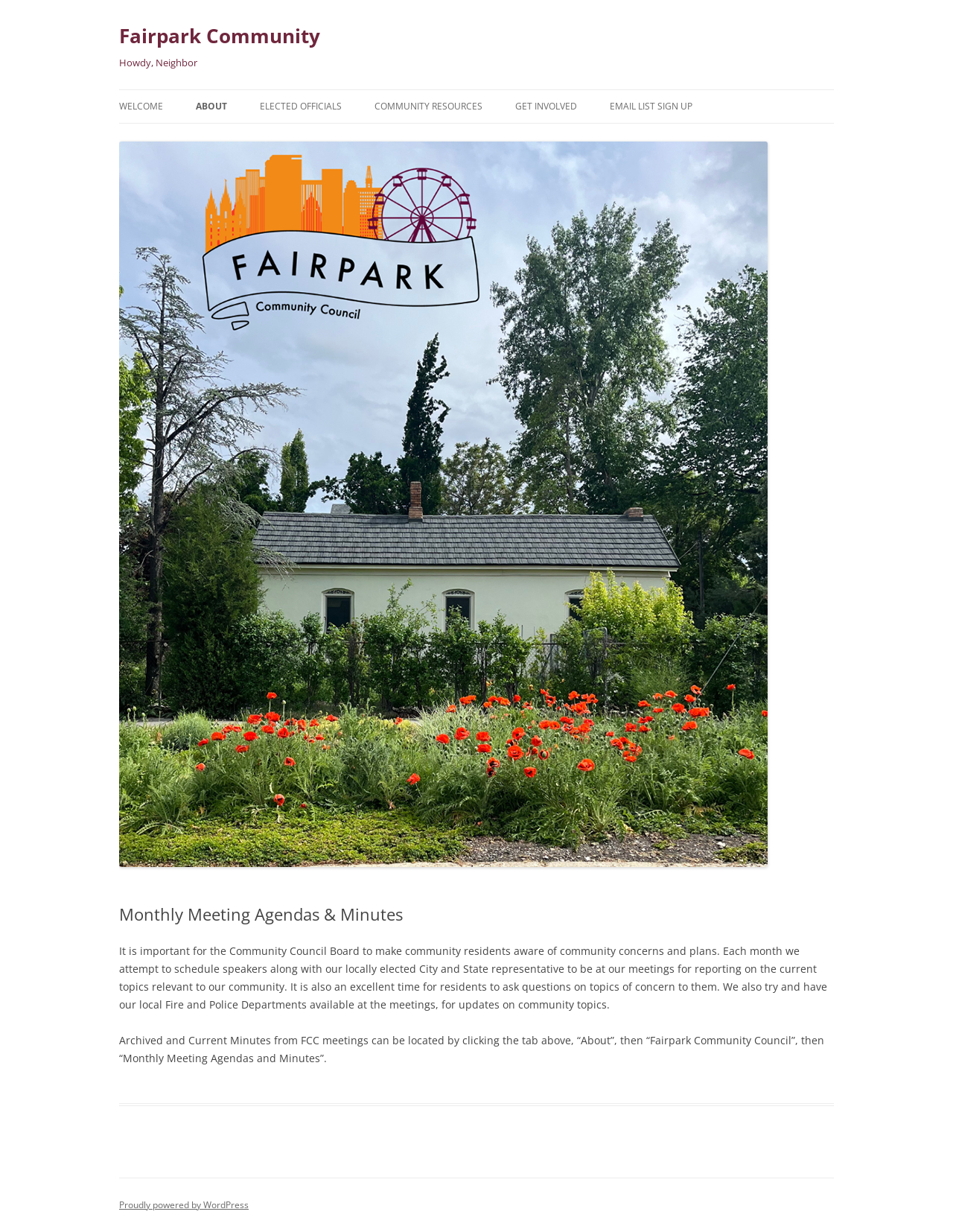Please answer the following question as detailed as possible based on the image: 
What type of resources are listed under 'Community Resources'?

The webpage lists 'Salt Lake City and County community resources' under the 'Community Resources' section. This suggests that the resources listed are related to the local community and are provided by the city and county.